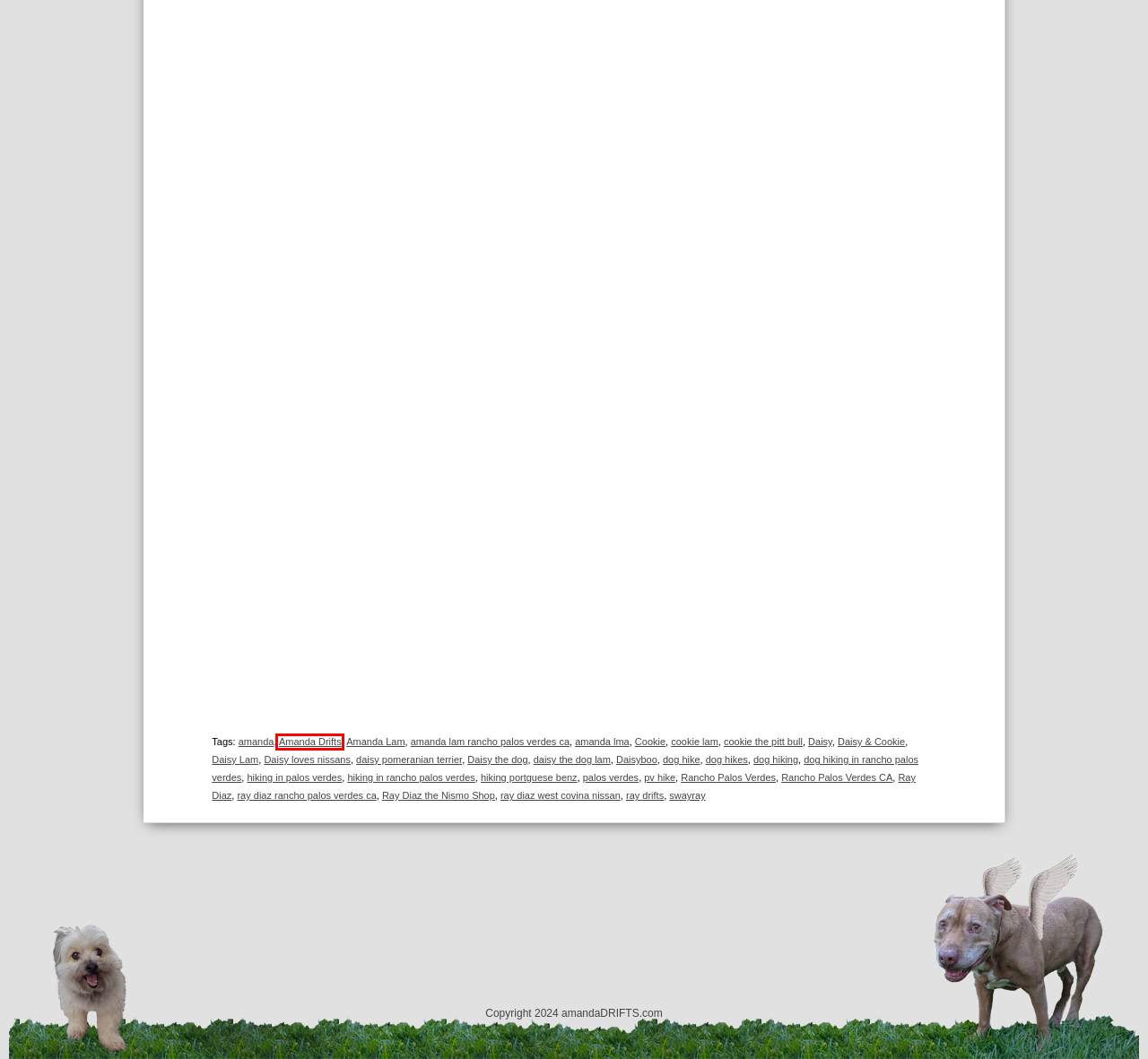Provided is a screenshot of a webpage with a red bounding box around an element. Select the most accurate webpage description for the page that appears after clicking the highlighted element. Here are the candidates:
A. amanda lma | amandaDRIFTS.com
B. daisy pomeranian terrier | amandaDRIFTS.com
C. daisy the dog lam | amandaDRIFTS.com
D. ray diaz west covina nissan | amandaDRIFTS.com
E. amanda lam rancho palos verdes ca | amandaDRIFTS.com
F. cookie the pitt bull | amandaDRIFTS.com
G. Amanda Drifts | amandaDRIFTS.com
H. swayray | amandaDRIFTS.com

G